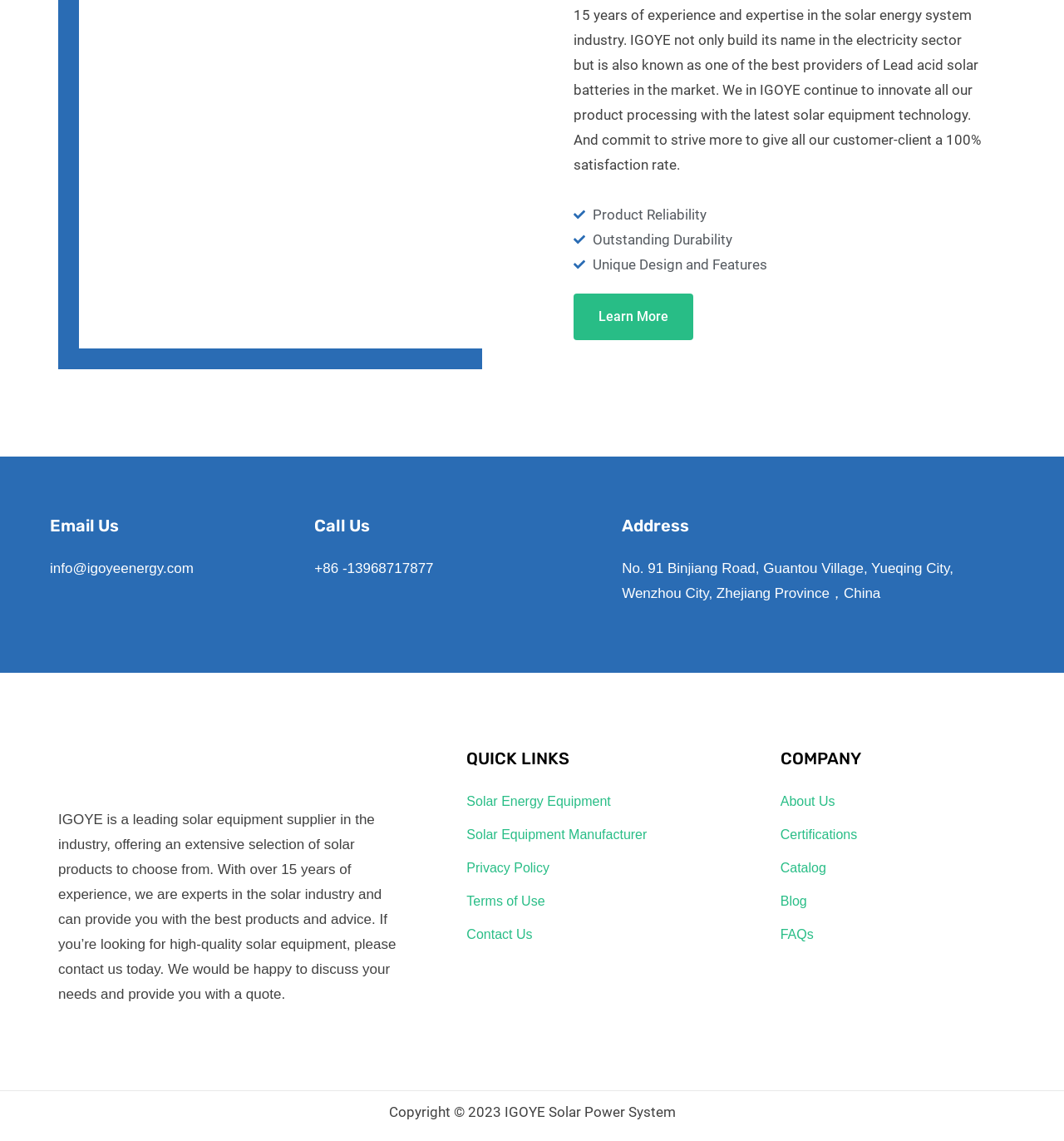Identify the bounding box coordinates of the element that should be clicked to fulfill this task: "Get directions to the location". The coordinates should be provided as four float numbers between 0 and 1, i.e., [left, top, right, bottom].

None